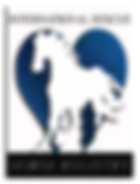Respond with a single word or phrase to the following question: What is the purpose of the black banner at the base of the logo?

To display the organization's name